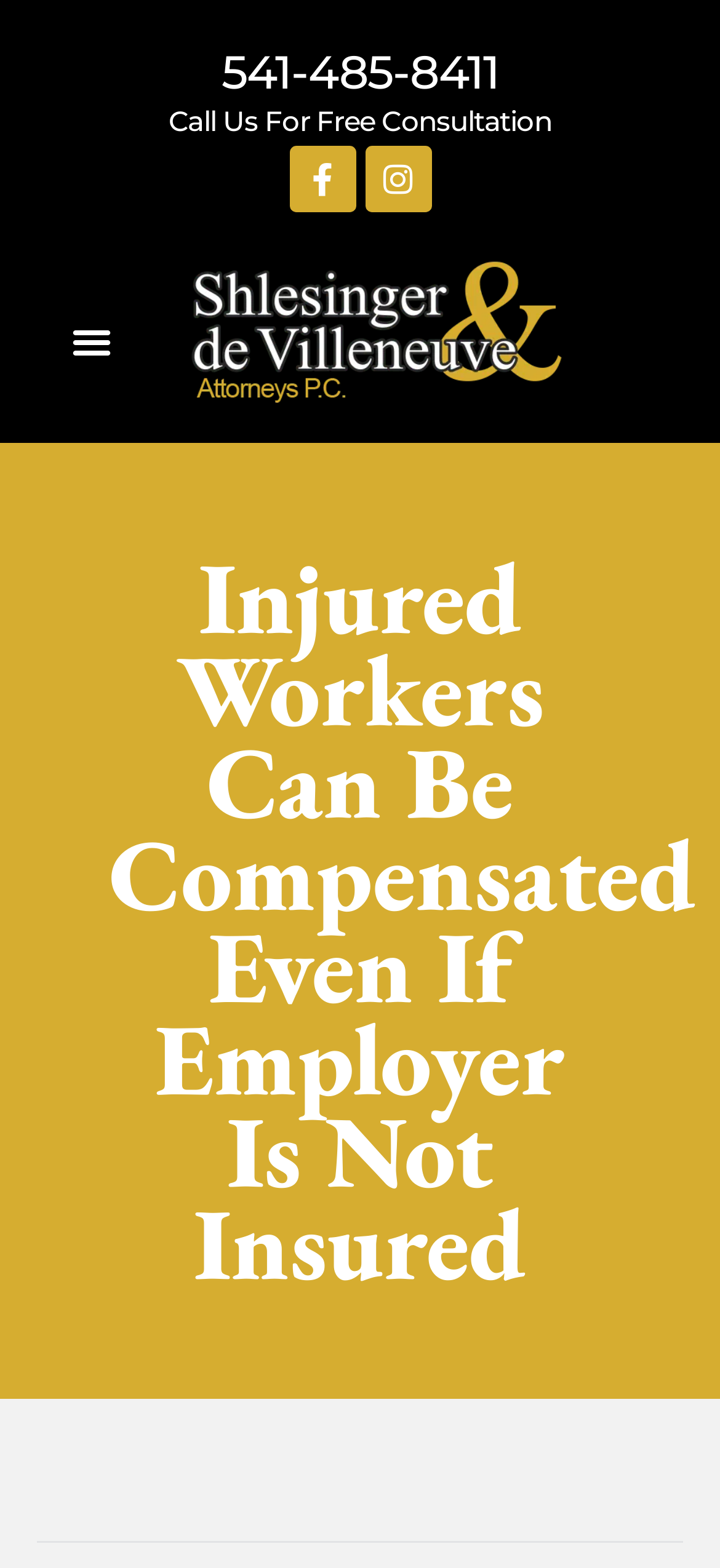Answer the question below in one word or phrase:
How many social media links are there?

2